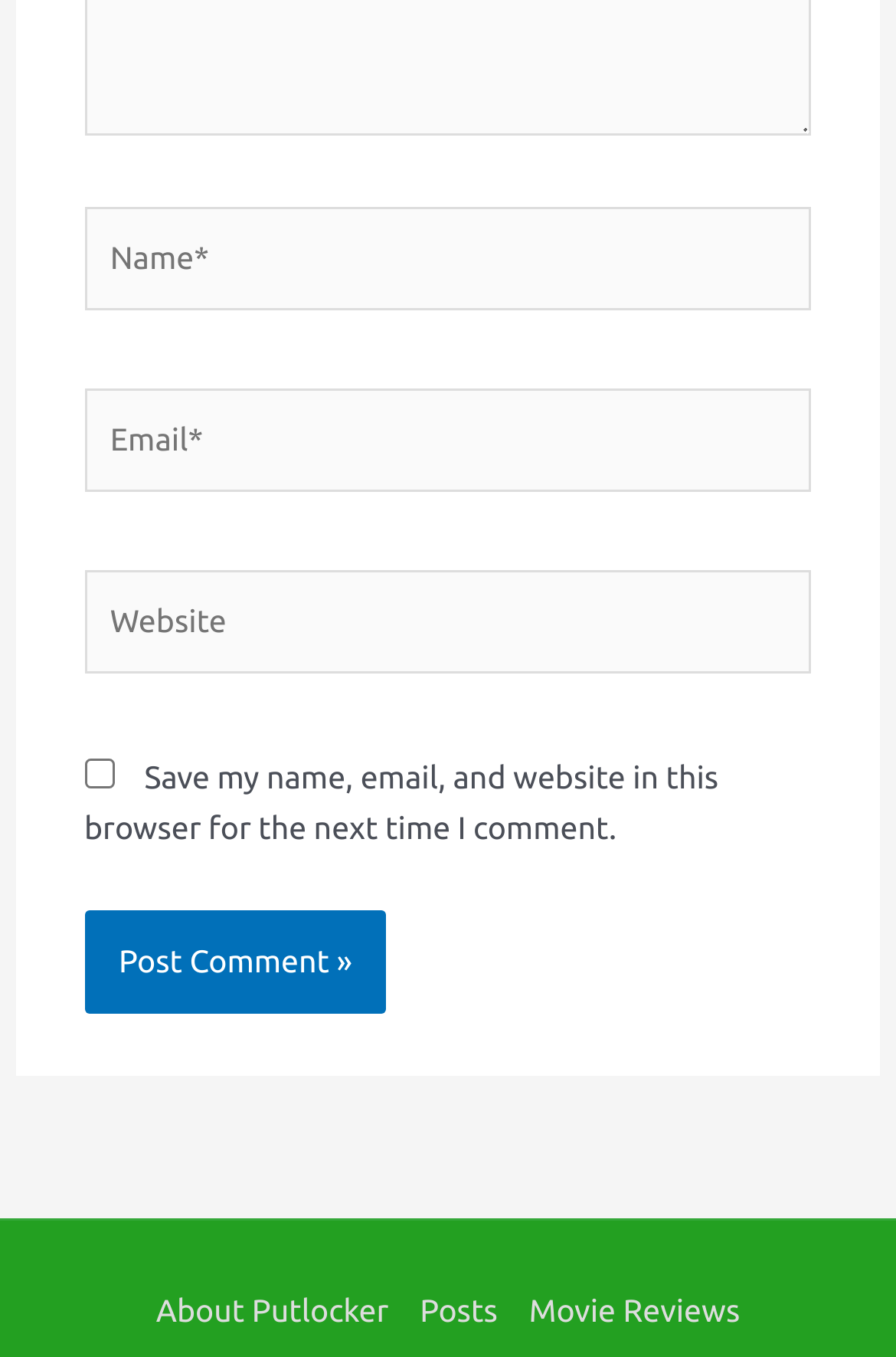Provide a one-word or brief phrase answer to the question:
What is the purpose of the checkbox?

Save comment info